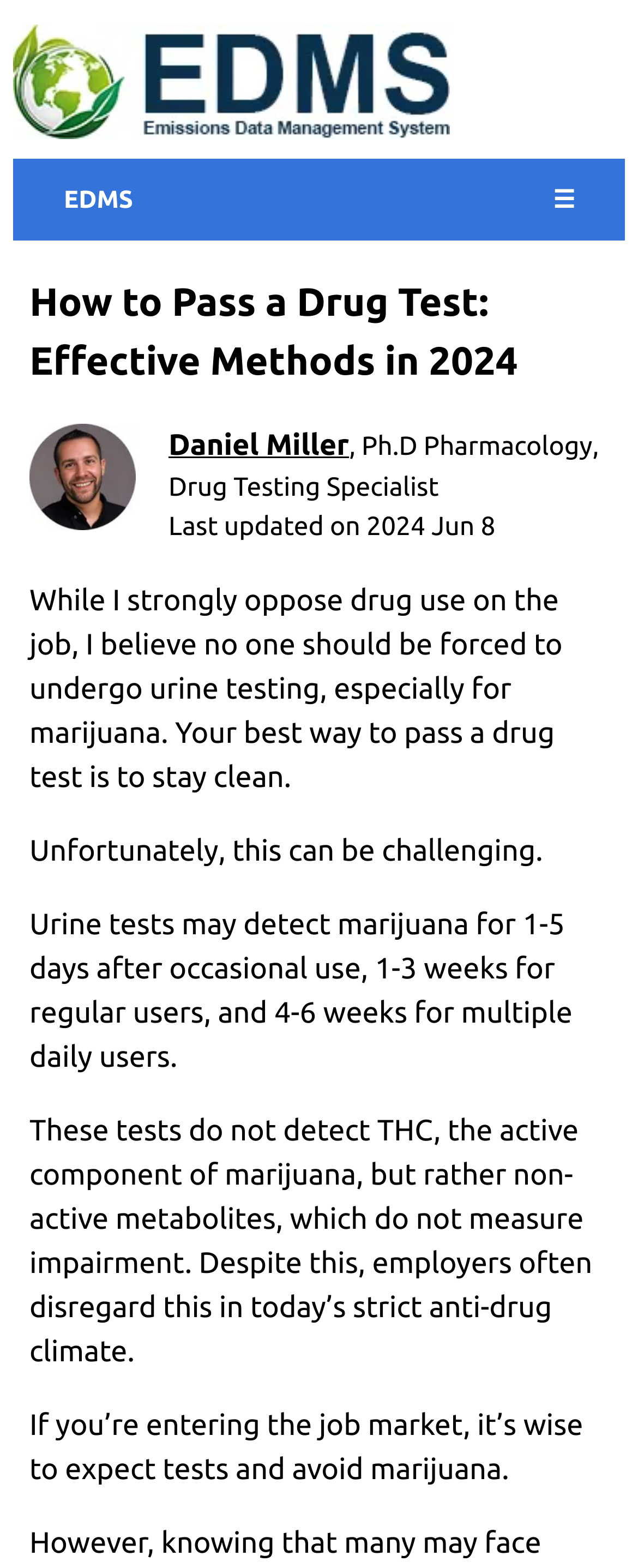Could you please study the image and provide a detailed answer to the question:
What is the author's profession?

I determined the author's profession by looking at the text next to the author's name, 'Daniel Miller', which states 'Ph.D Pharmacology, Drug Testing Specialist'.